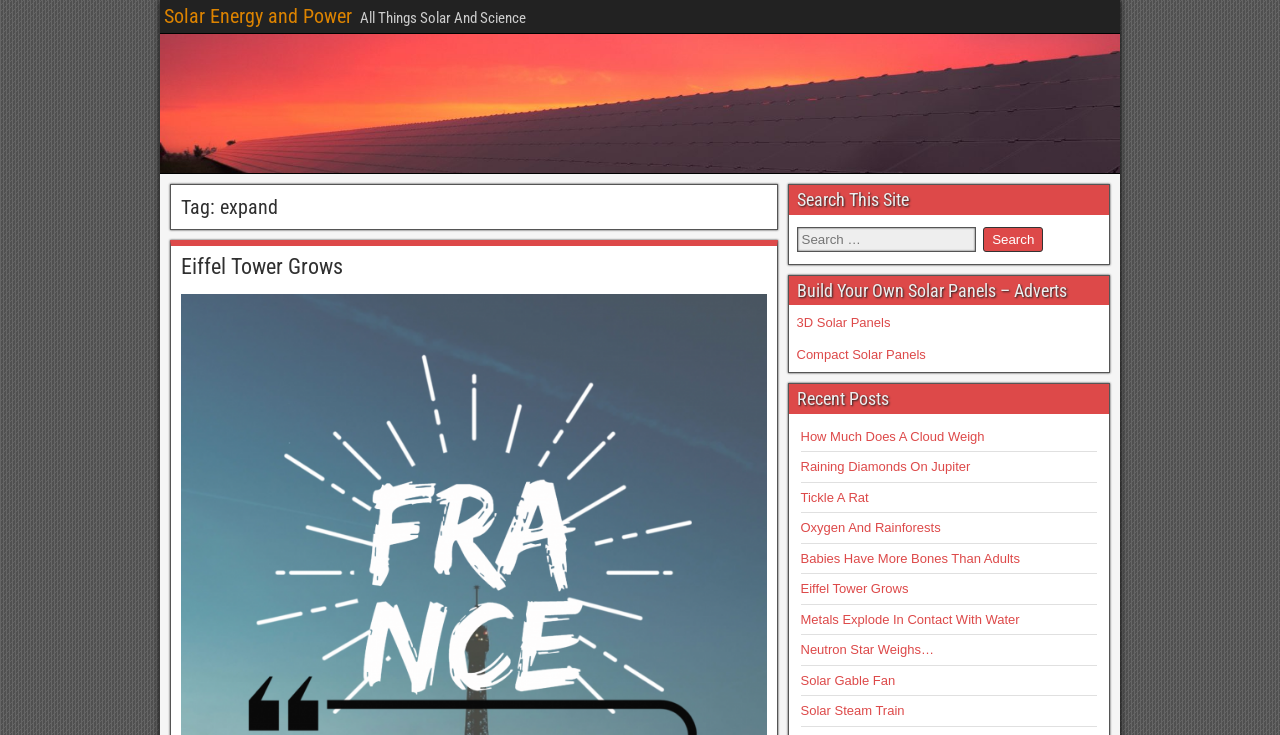Using the details in the image, give a detailed response to the question below:
What is the main topic of this website?

The main topic of this website can be inferred from the heading 'Solar Energy and Power' and 'All Things Solar And Science', which suggests that the website is focused on solar energy and science-related topics.